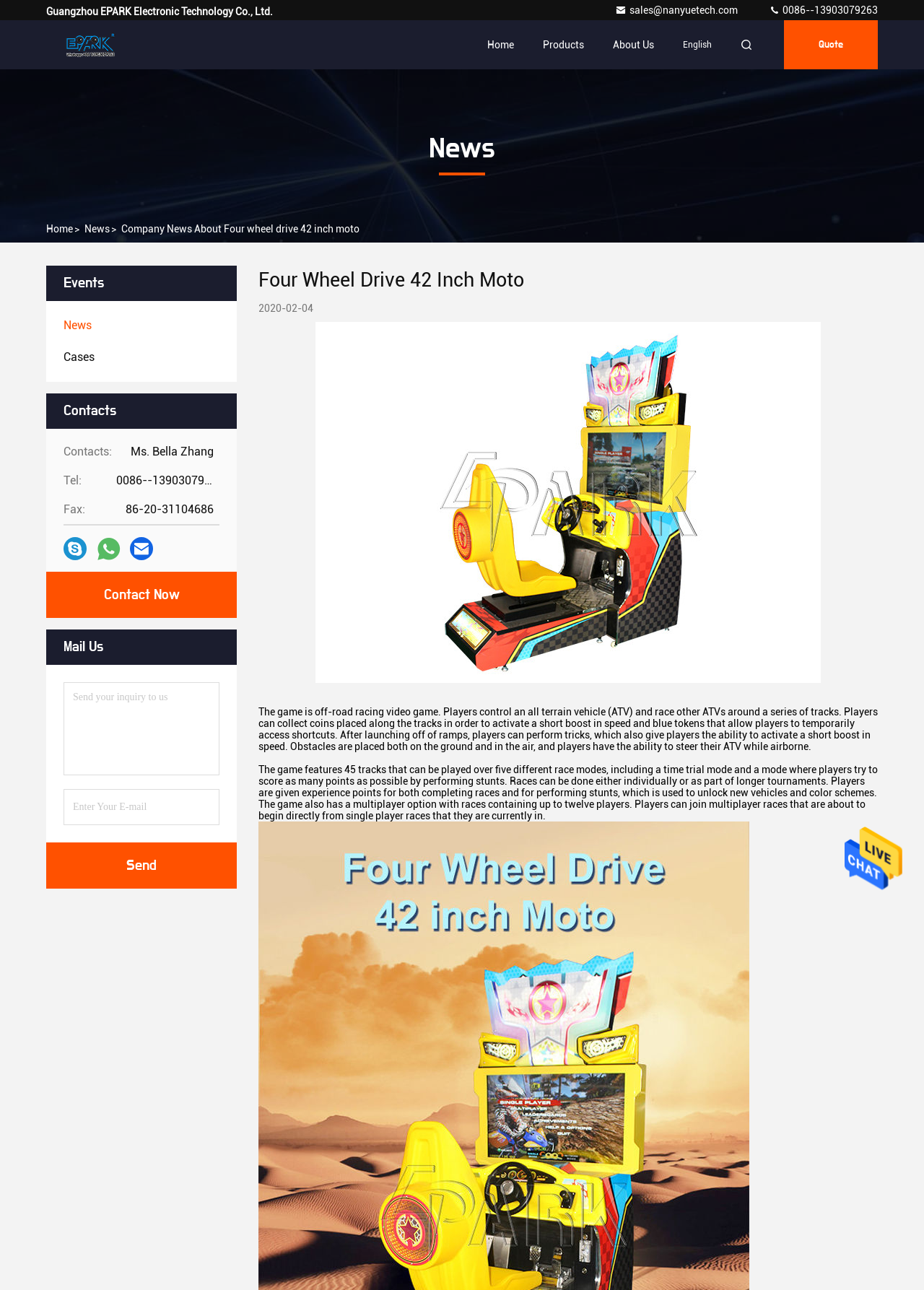Determine the bounding box coordinates of the area to click in order to meet this instruction: "View company news".

[0.131, 0.173, 0.389, 0.182]